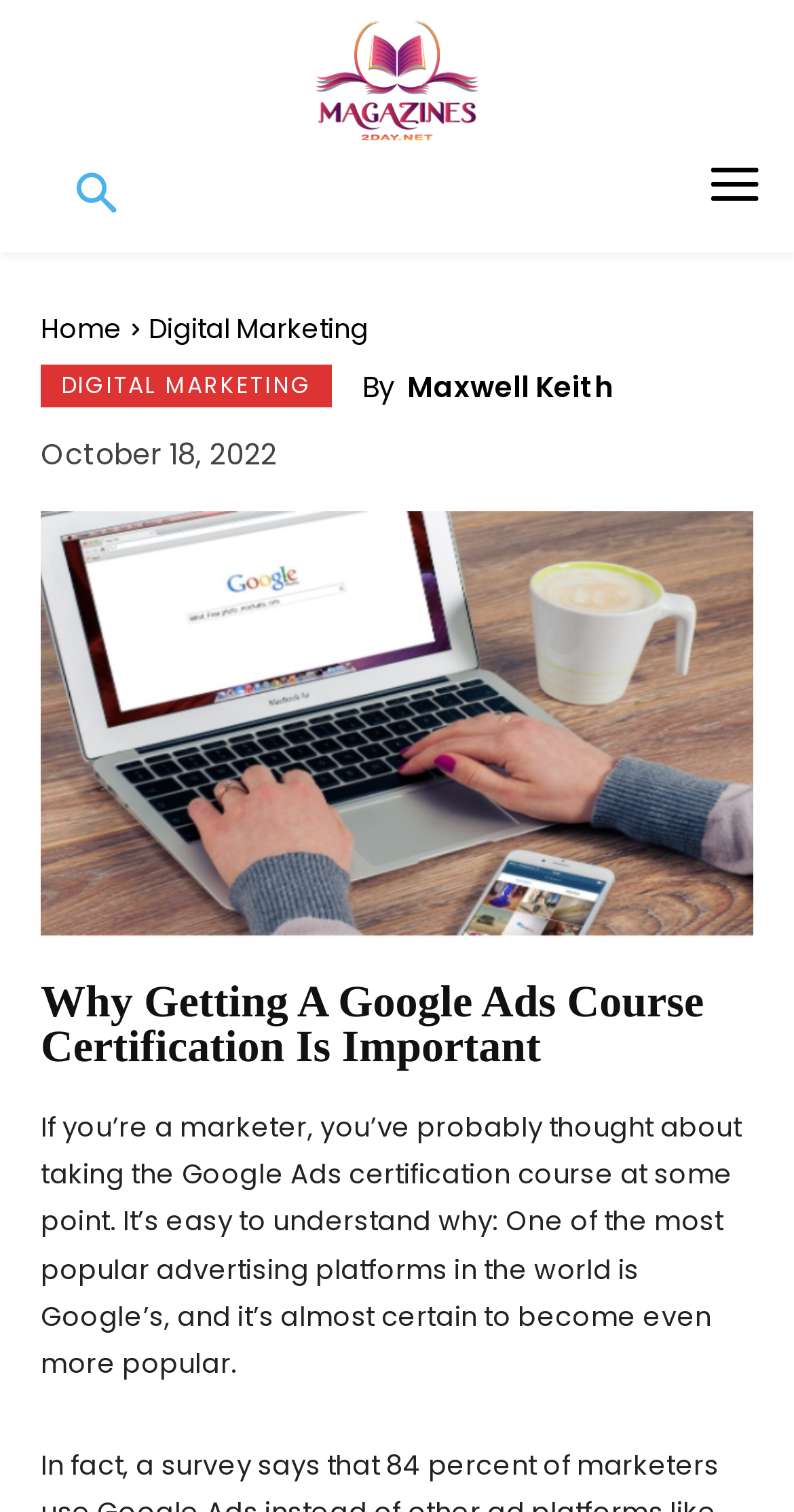Bounding box coordinates are specified in the format (top-left x, top-left y, bottom-right x, bottom-right y). All values are floating point numbers bounded between 0 and 1. Please provide the bounding box coordinate of the region this sentence describes: aria-label="menu-button"

[0.863, 0.093, 0.987, 0.158]